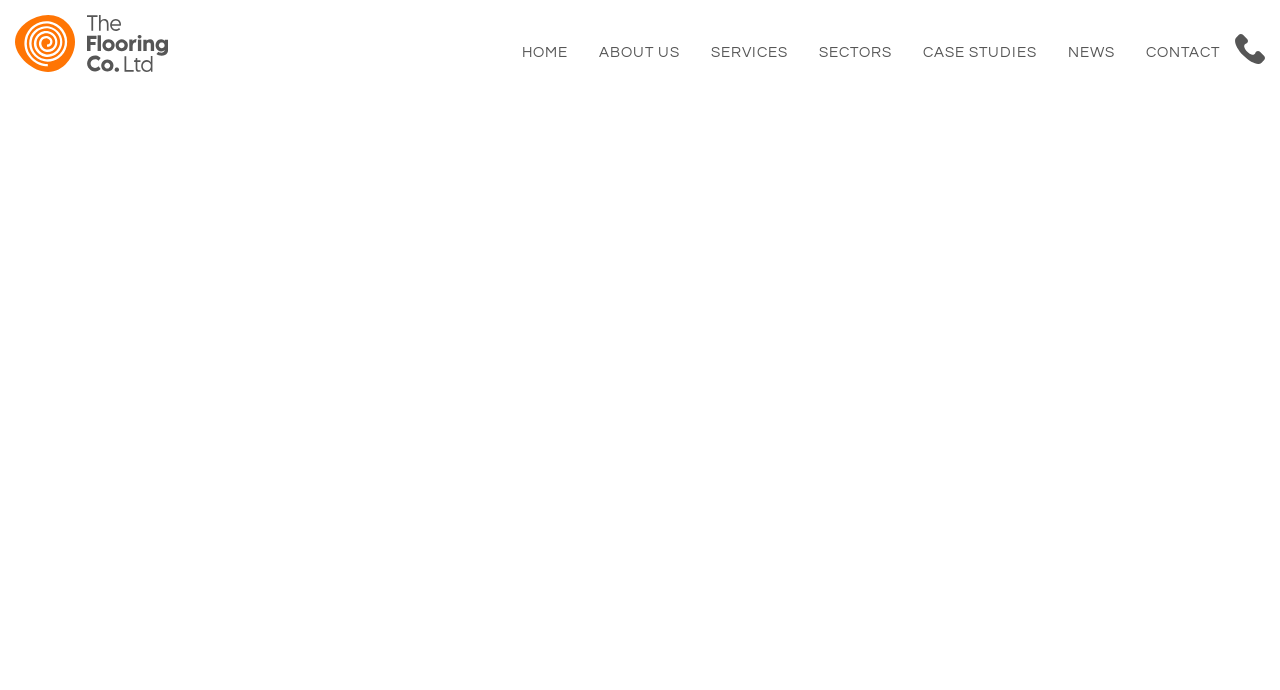Locate the bounding box coordinates of the element that should be clicked to execute the following instruction: "Click on the 'HOME' link".

[0.408, 0.049, 0.444, 0.104]